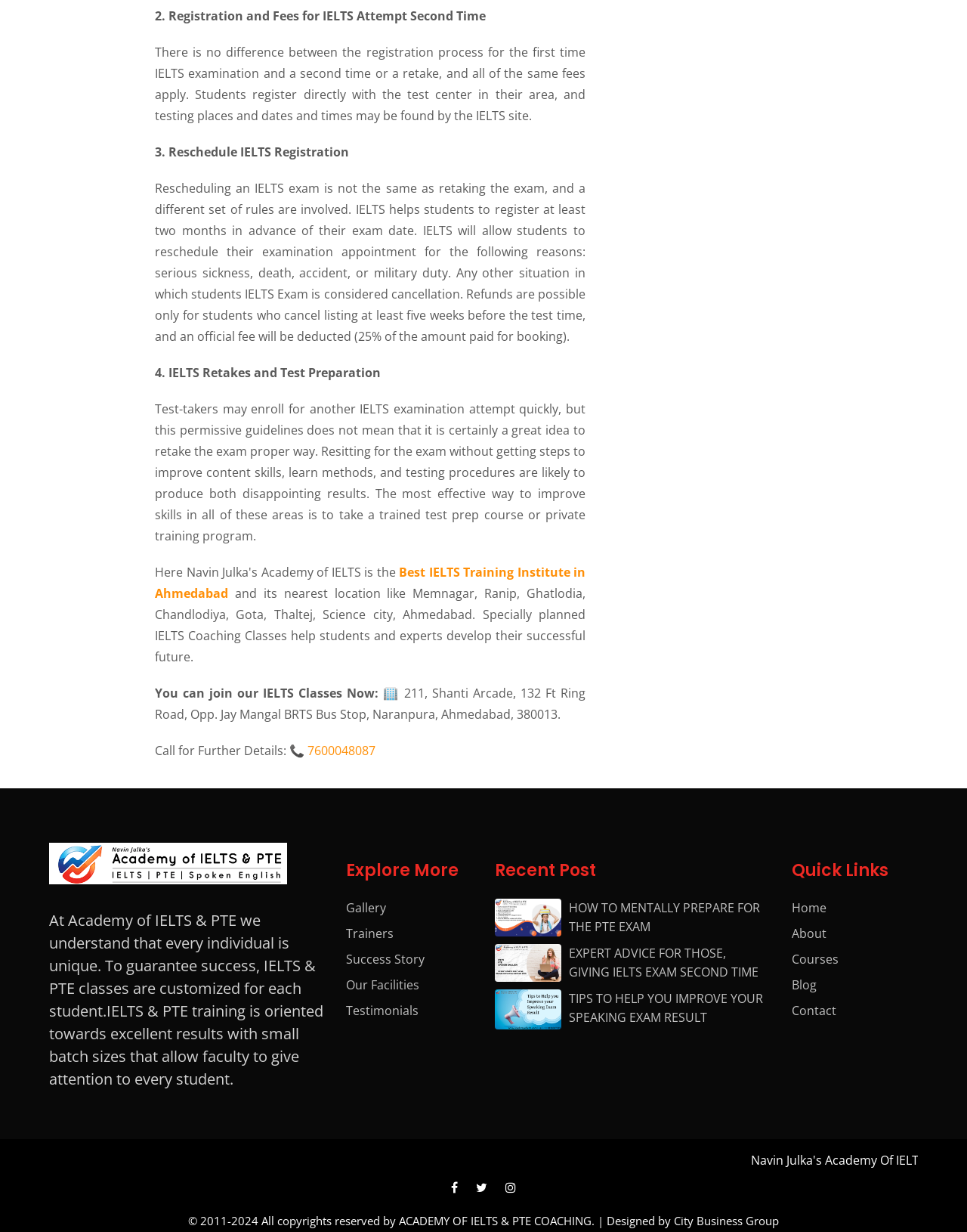What is the topic of the webpage?
Based on the image, answer the question with a single word or brief phrase.

IELTS